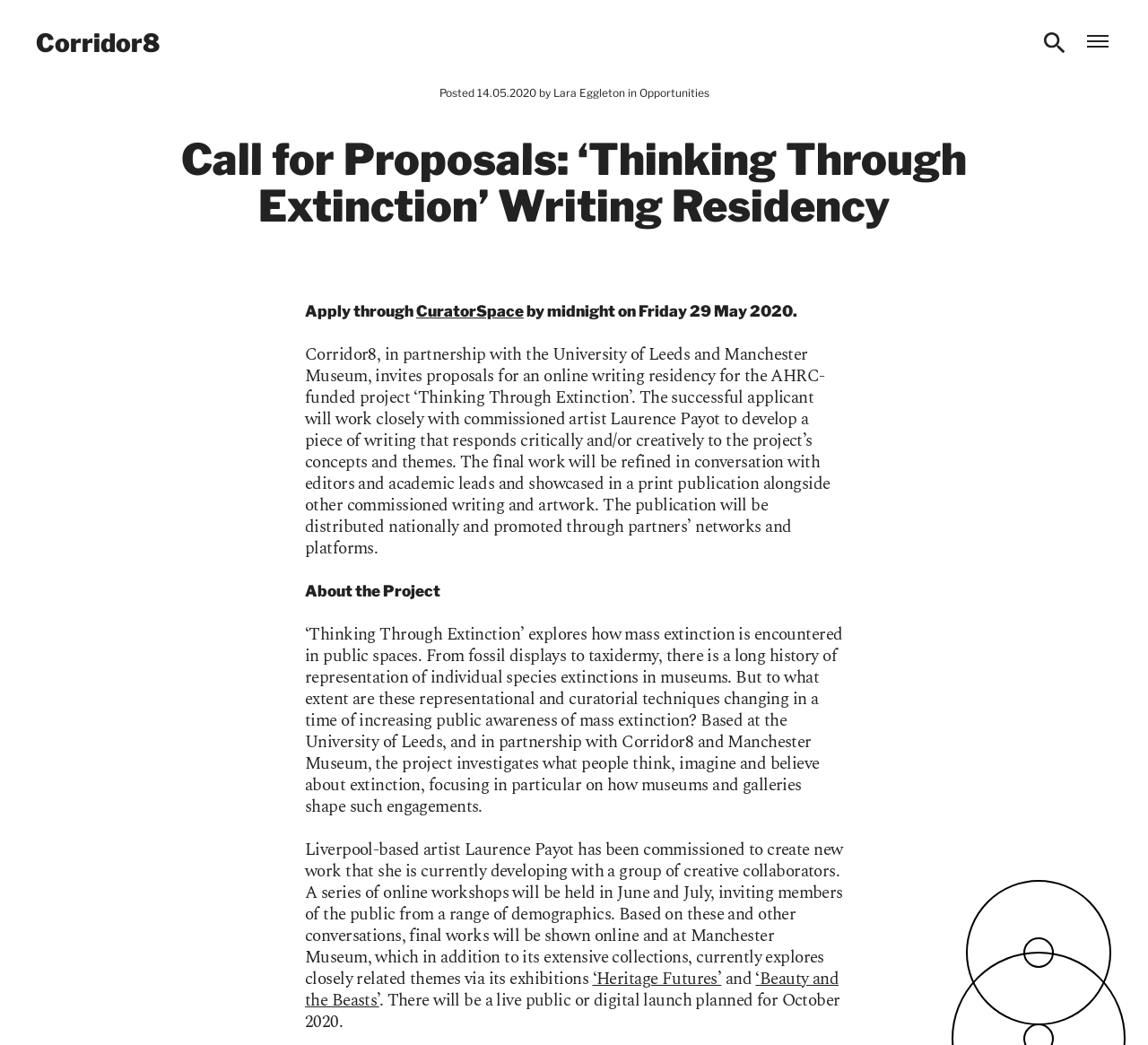Please find and generate the text of the main header of the webpage.

Call for Proposals: ‘Thinking Through Extinction’ Writing Residency